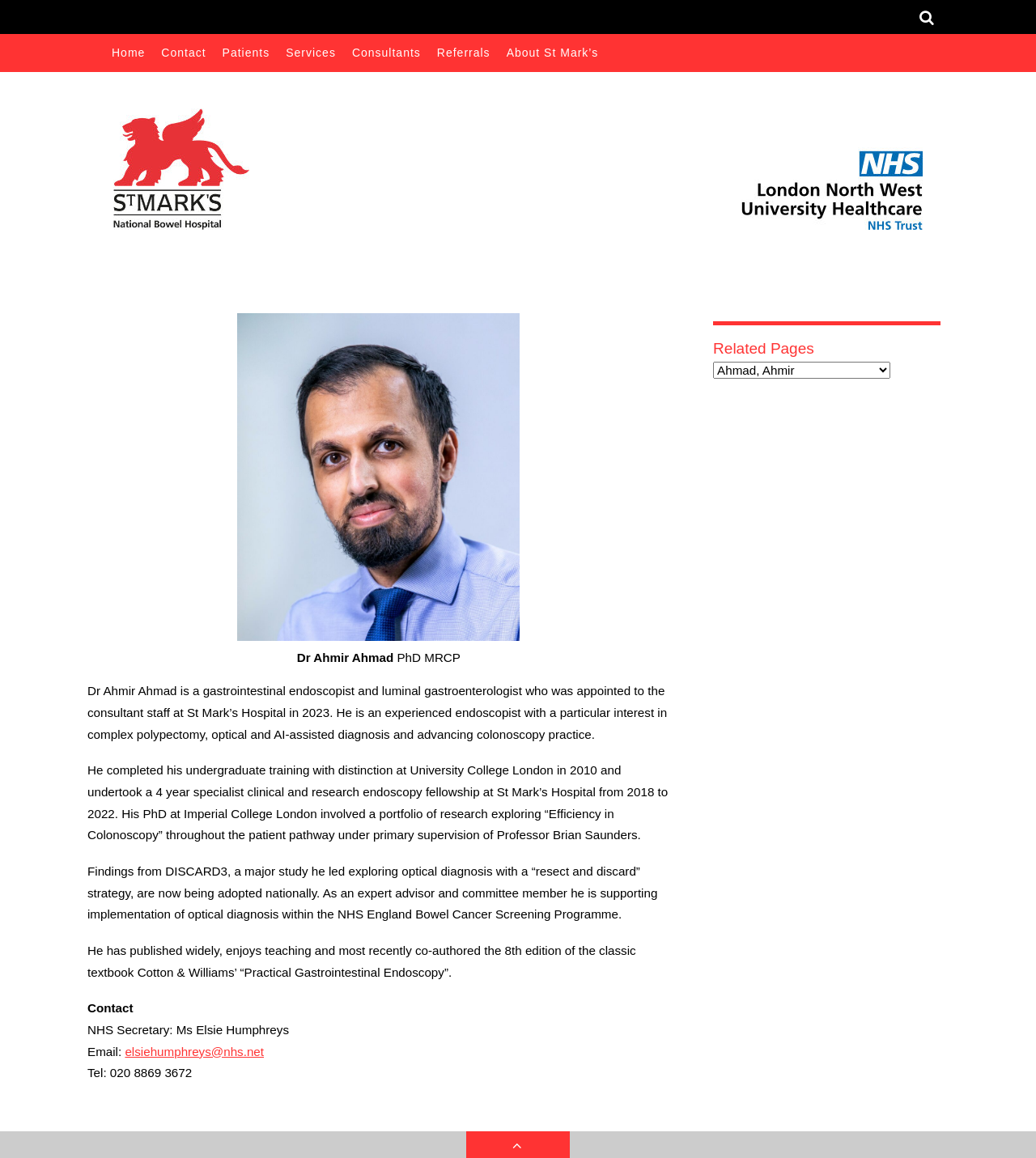Please specify the bounding box coordinates of the element that should be clicked to execute the given instruction: 'Call the office'. Ensure the coordinates are four float numbers between 0 and 1, expressed as [left, top, right, bottom].

None